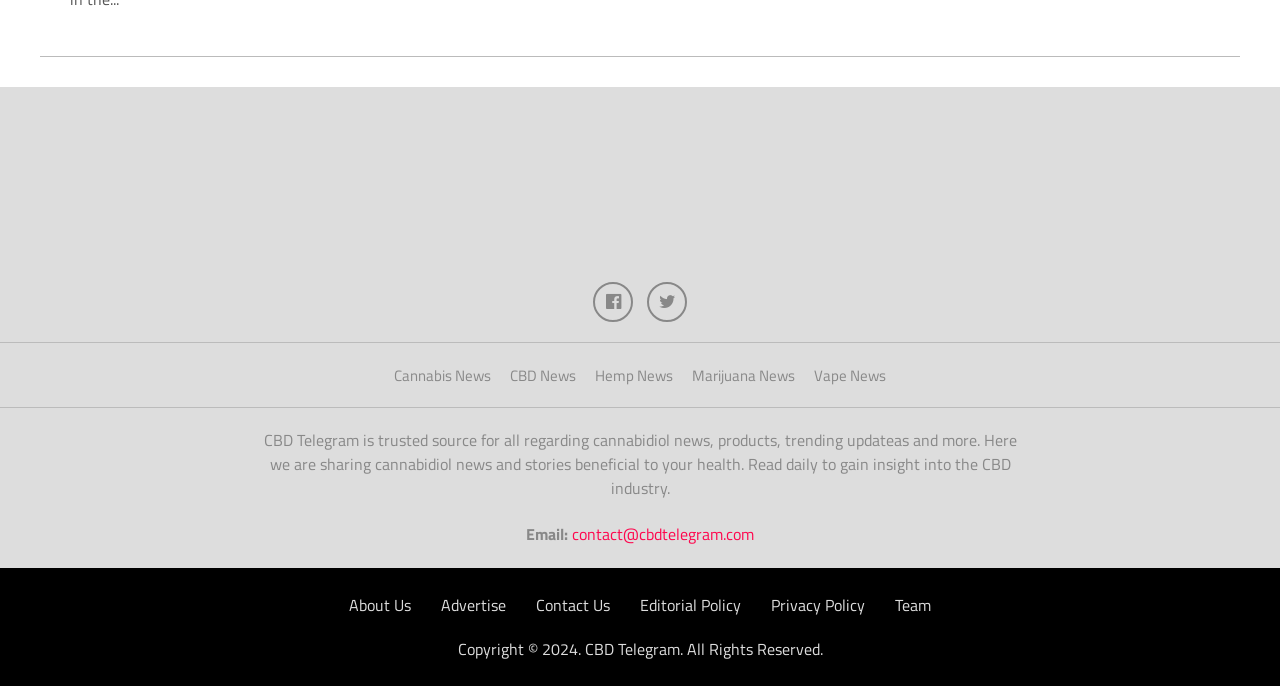What are the different categories of news available on the website?
Please provide a comprehensive answer based on the information in the image.

The different categories of news available on the website can be determined by looking at the links 'Cannabis News', 'CBD News', 'Hemp News', 'Marijuana News', and 'Vape News' at the top of the page.